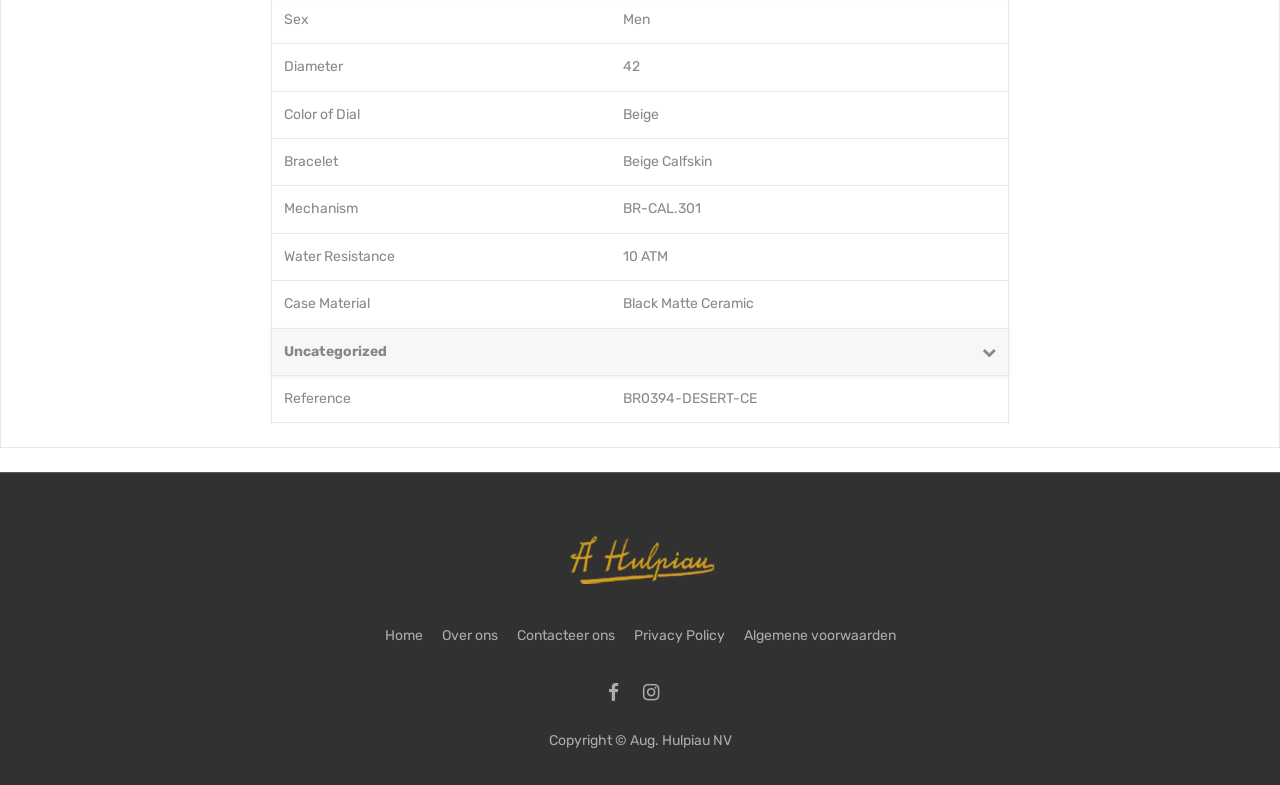What is the material of the case?
Please provide a full and detailed response to the question.

The material of the case can be found in the gridcell with the label 'Case Material' which has a value of 'Black Matte Ceramic'.